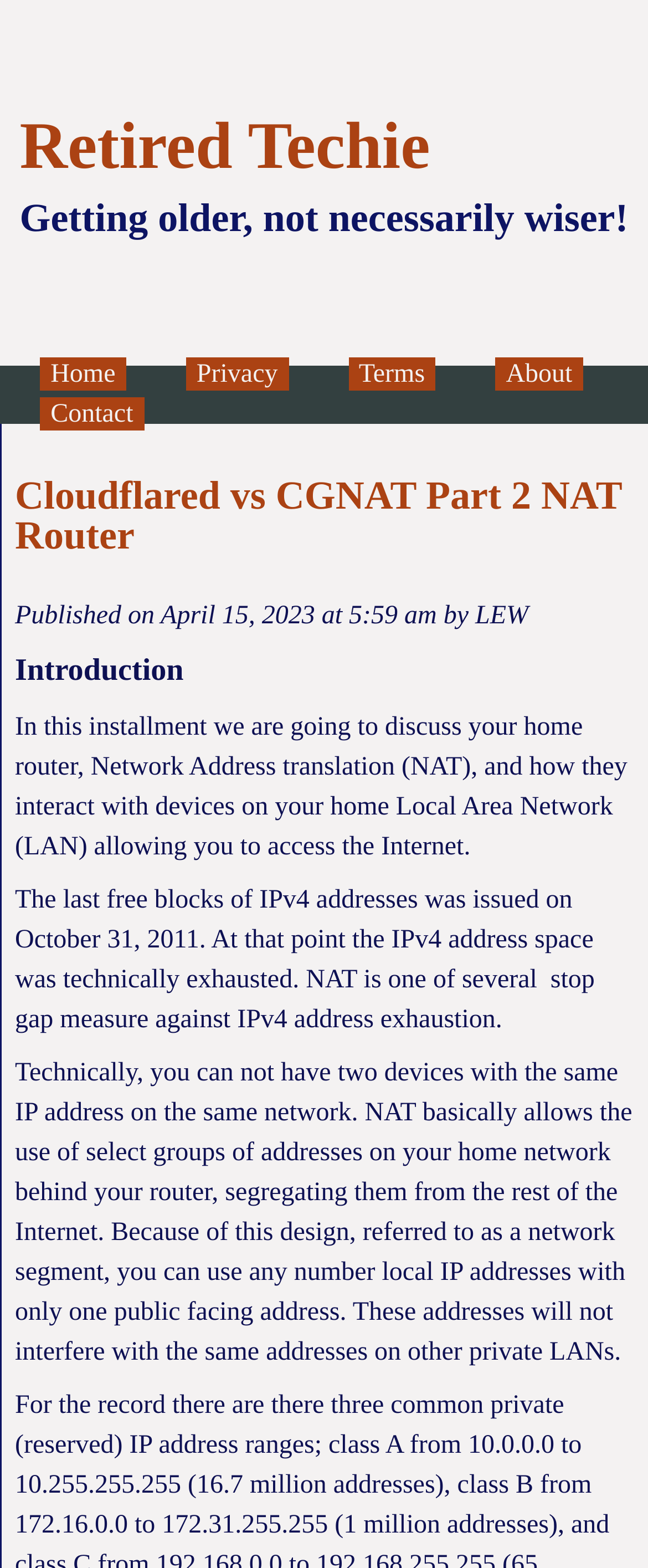Provide the bounding box coordinates for the UI element described in this sentence: "Contact". The coordinates should be four float values between 0 and 1, i.e., [left, top, right, bottom].

[0.062, 0.253, 0.222, 0.275]